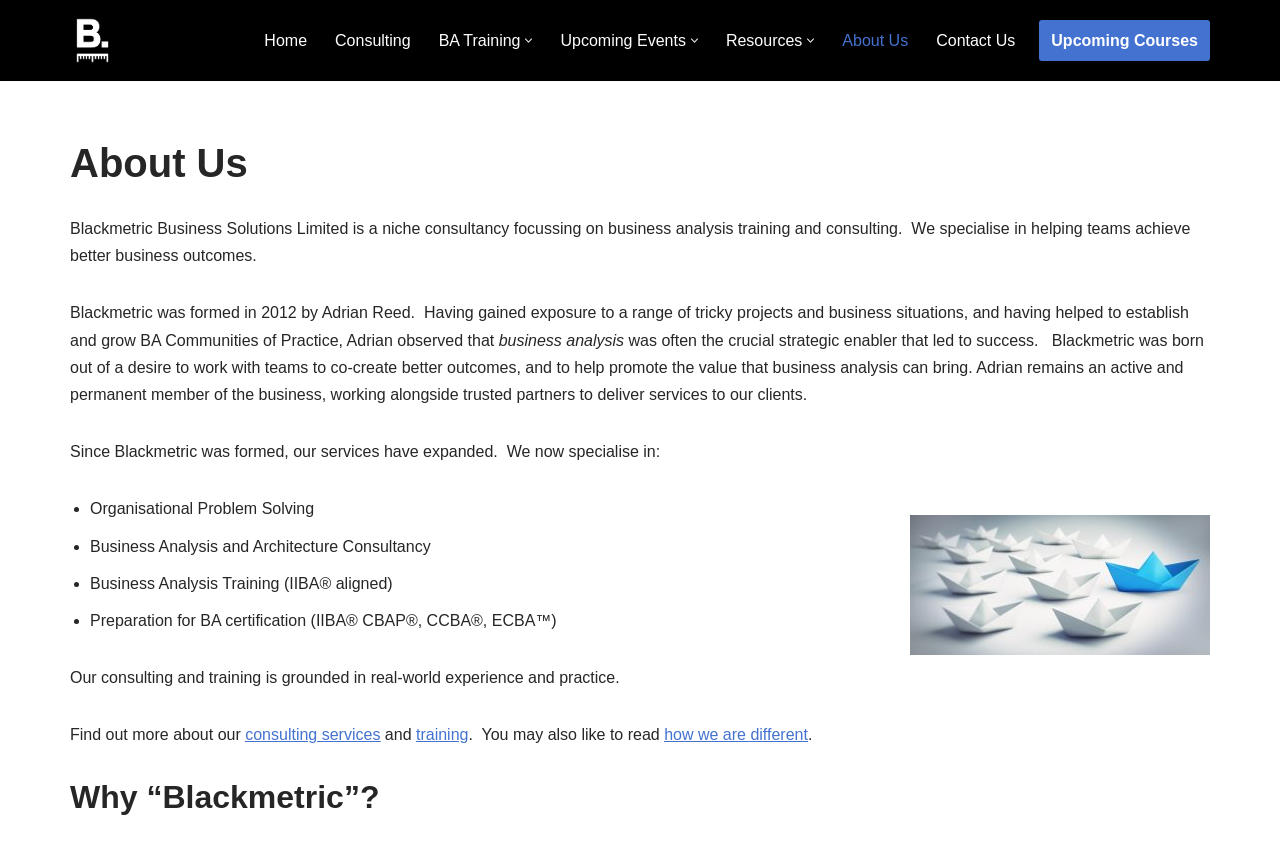Based on the element description, predict the bounding box coordinates (top-left x, top-left y, bottom-right x, bottom-right y) for the UI element in the screenshot: how we are different

[0.519, 0.851, 0.631, 0.871]